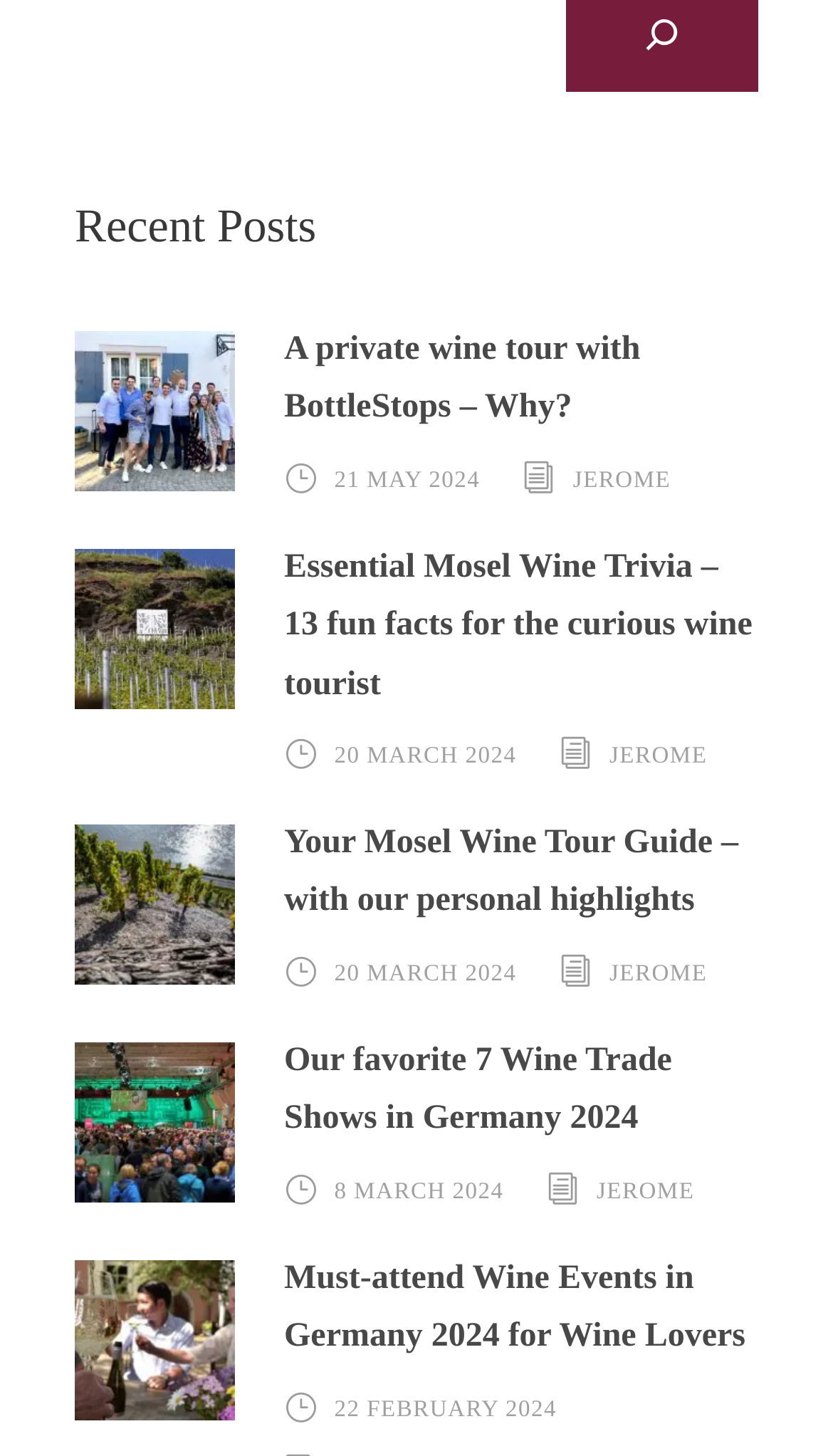Find the bounding box coordinates of the area that needs to be clicked in order to achieve the following instruction: "Learn about 'Your Mosel Wine Tour Guide – with our personal highlights'". The coordinates should be specified as four float numbers between 0 and 1, i.e., [left, top, right, bottom].

[0.341, 0.567, 0.886, 0.631]